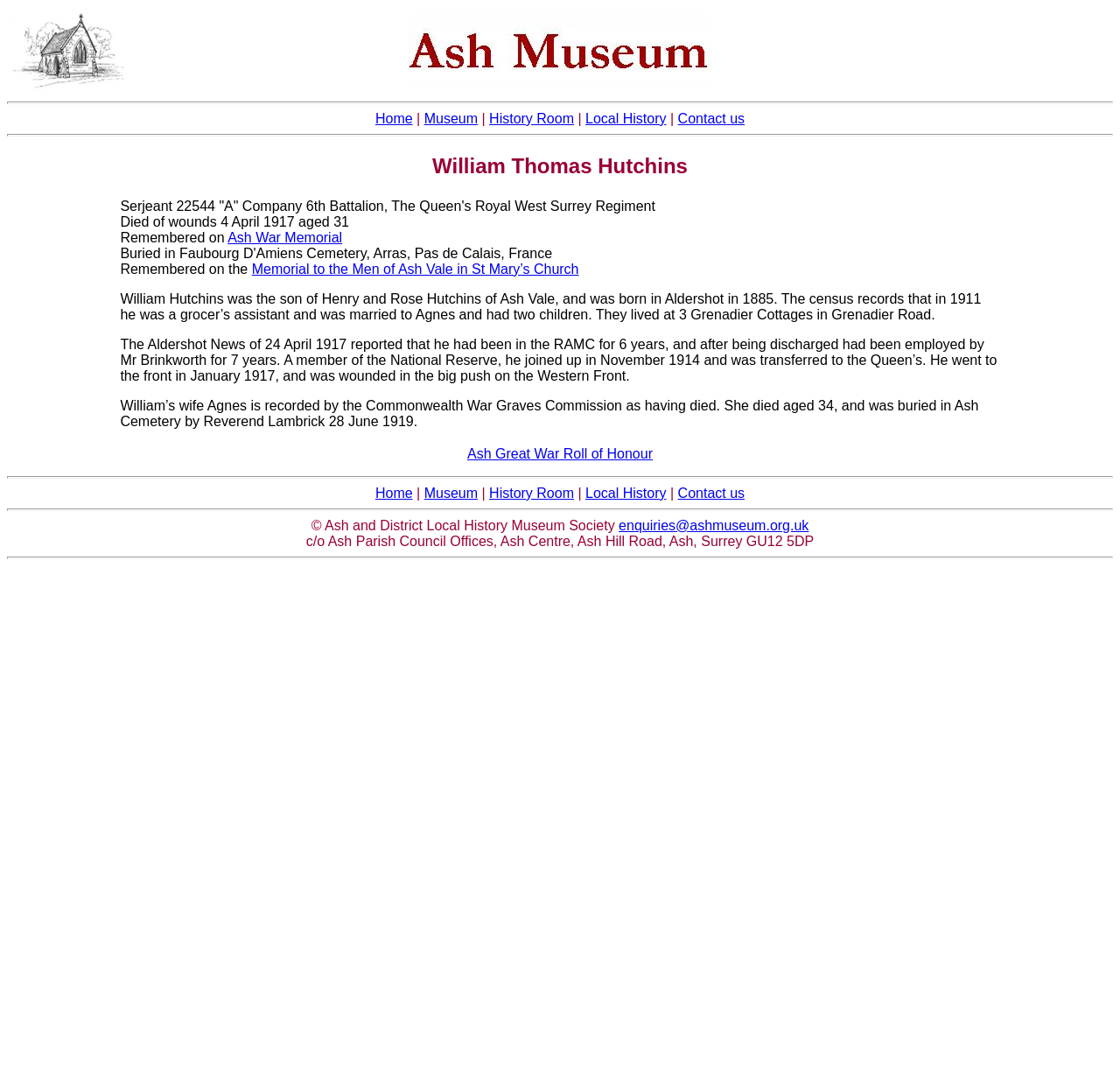Using the description "Ash War Memorial", predict the bounding box of the relevant HTML element.

[0.203, 0.216, 0.306, 0.23]